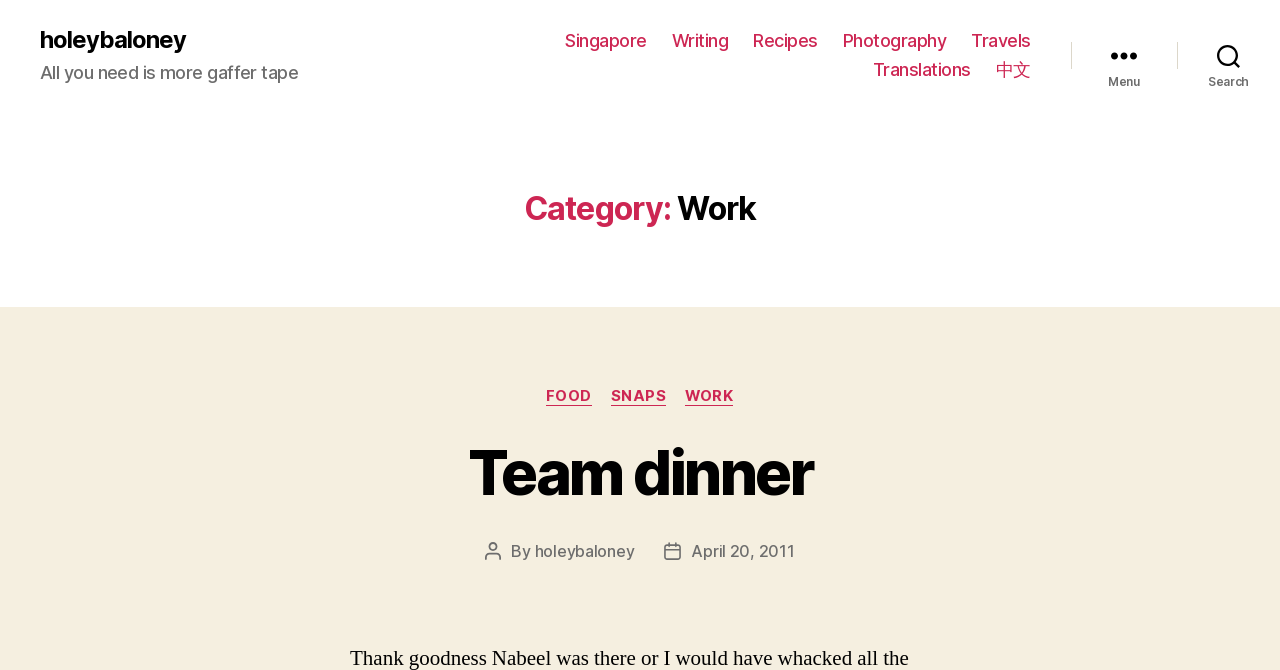Write an elaborate caption that captures the essence of the webpage.

The webpage is titled "Work – holeybaloney" and has a prominent link to "holeybaloney" at the top left corner. Below this link is a static text "All you need is more gaffer tape". 

On the top right side, there is a horizontal navigation menu with six links: "Singapore", "Writing", "Recipes", "Photography", "Travels", and "Translations". Additionally, there is a "中文" link positioned below the "Translations" link. 

To the right of the navigation menu, there are two buttons: "Menu" and "Search". 

The main content of the webpage is divided into two sections. The top section has a heading "Category: Work" and the bottom section has a heading "Team dinner". The "Team dinner" section has a link to "Team dinner" and displays information about the post, including the author "holeybaloney" and the post date "April 20, 2011". 

There are also three links to categories: "FOOD", "SNAPS", and "WORK" positioned below the navigation menu.